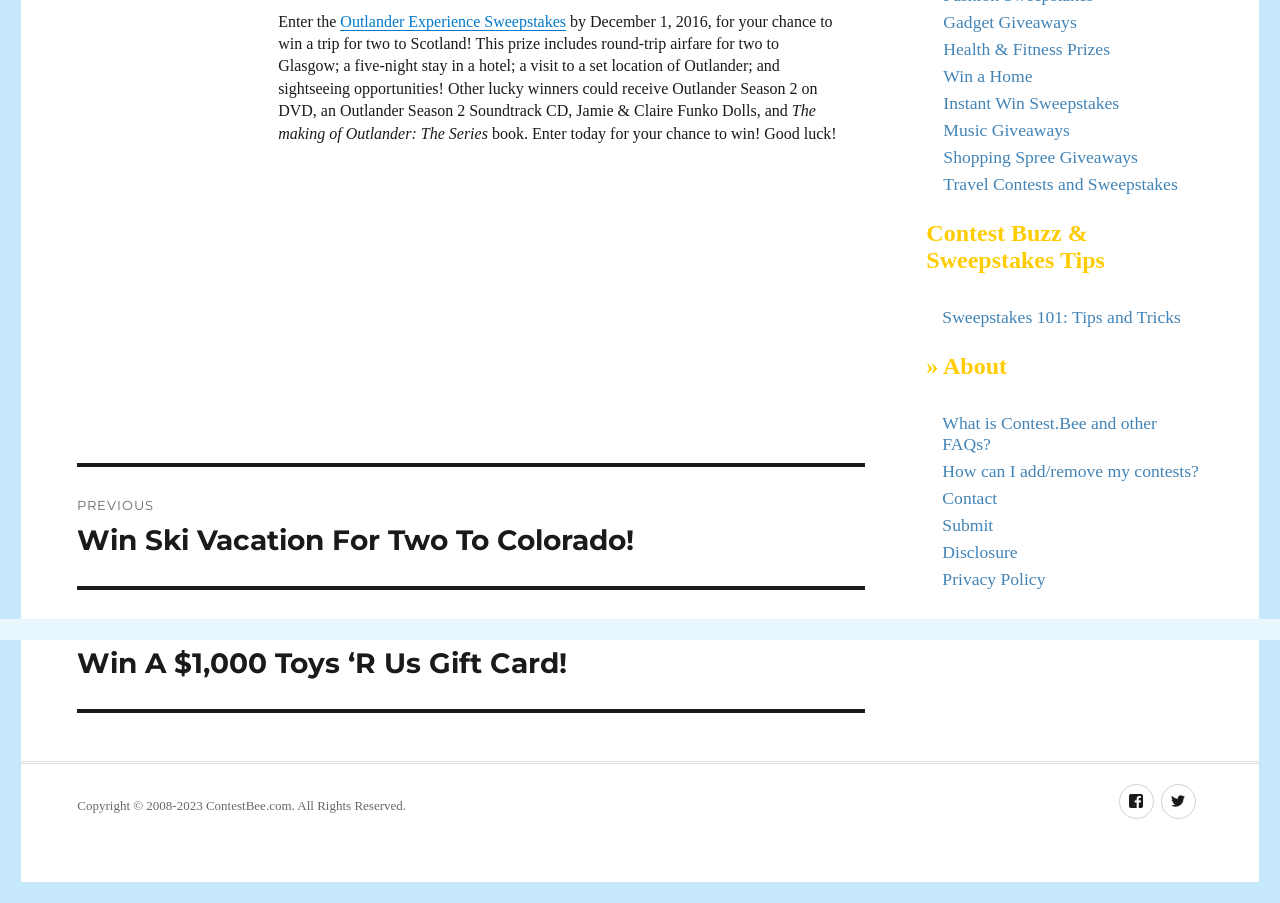Please determine the bounding box coordinates for the element with the description: "Twitter".

[0.907, 0.869, 0.934, 0.907]